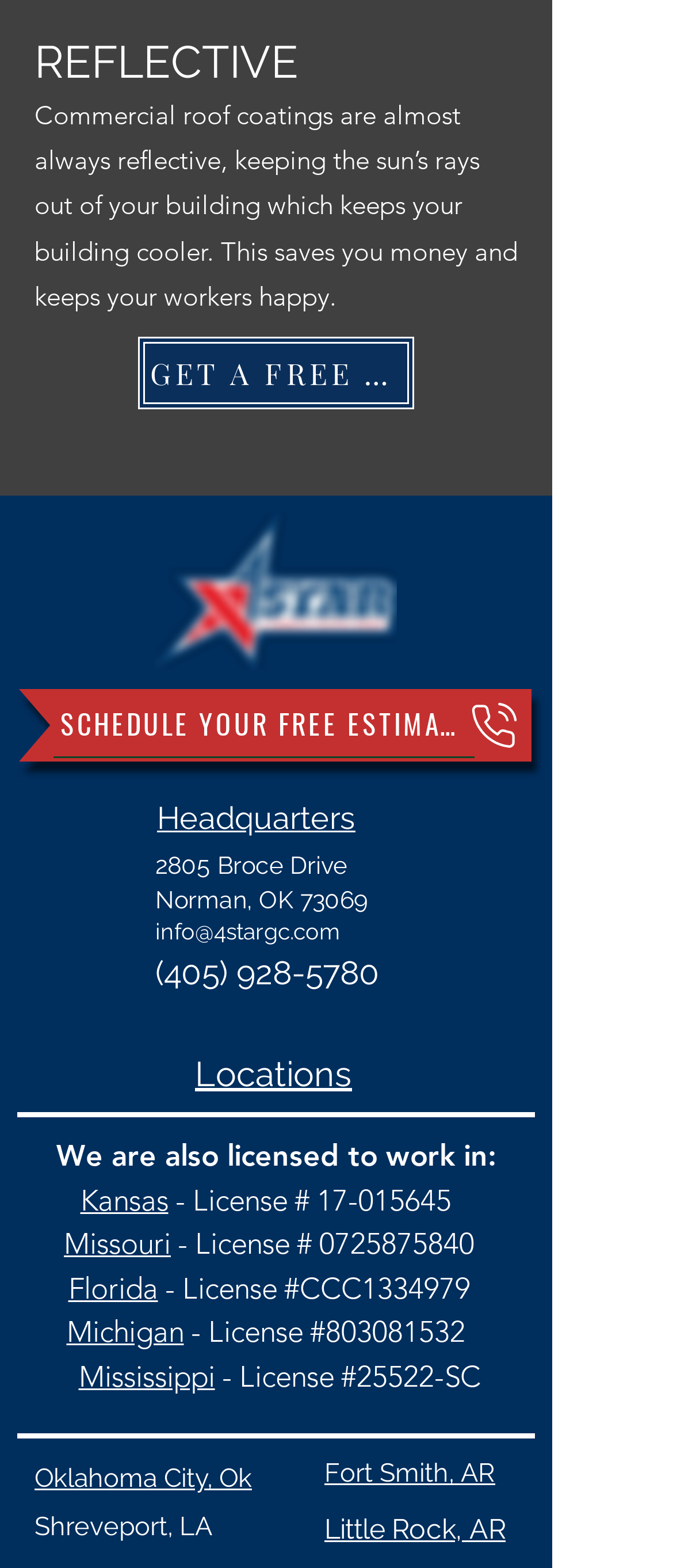Using the format (top-left x, top-left y, bottom-right x, bottom-right y), and given the element description, identify the bounding box coordinates within the screenshot: 0725875840

[0.474, 0.782, 0.705, 0.804]